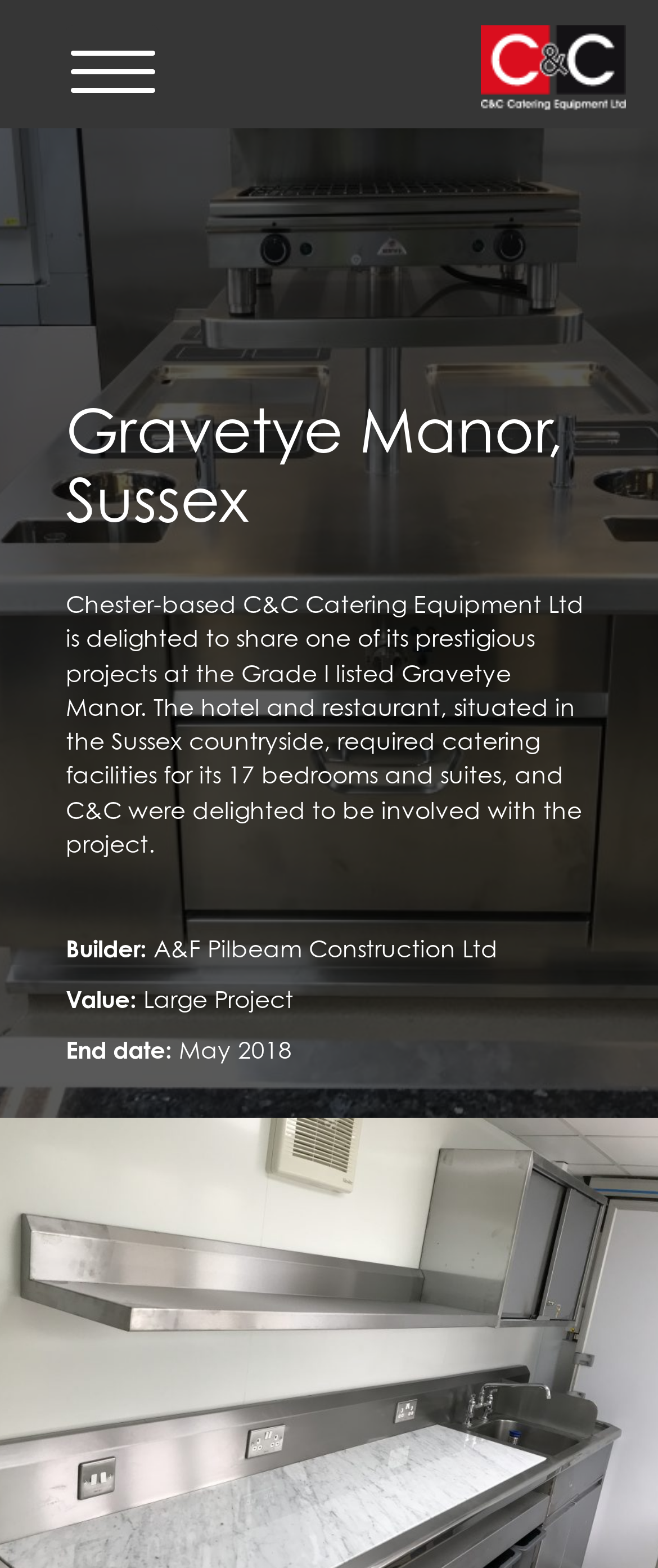Who was the builder of the Gravetye Manor project?
Using the visual information from the image, give a one-word or short-phrase answer.

A&F Pilbeam Construction Ltd